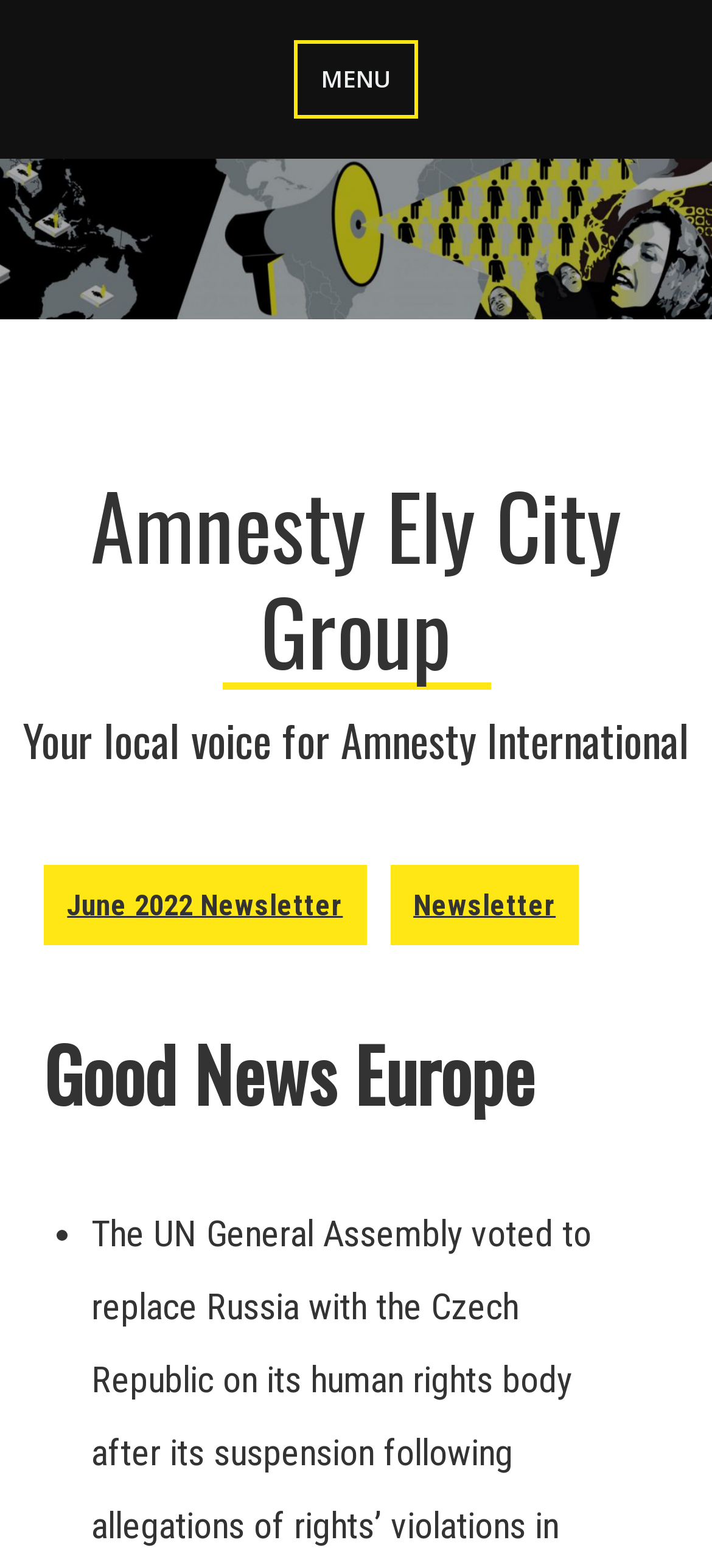Please extract the title of the webpage.

Good News Europe